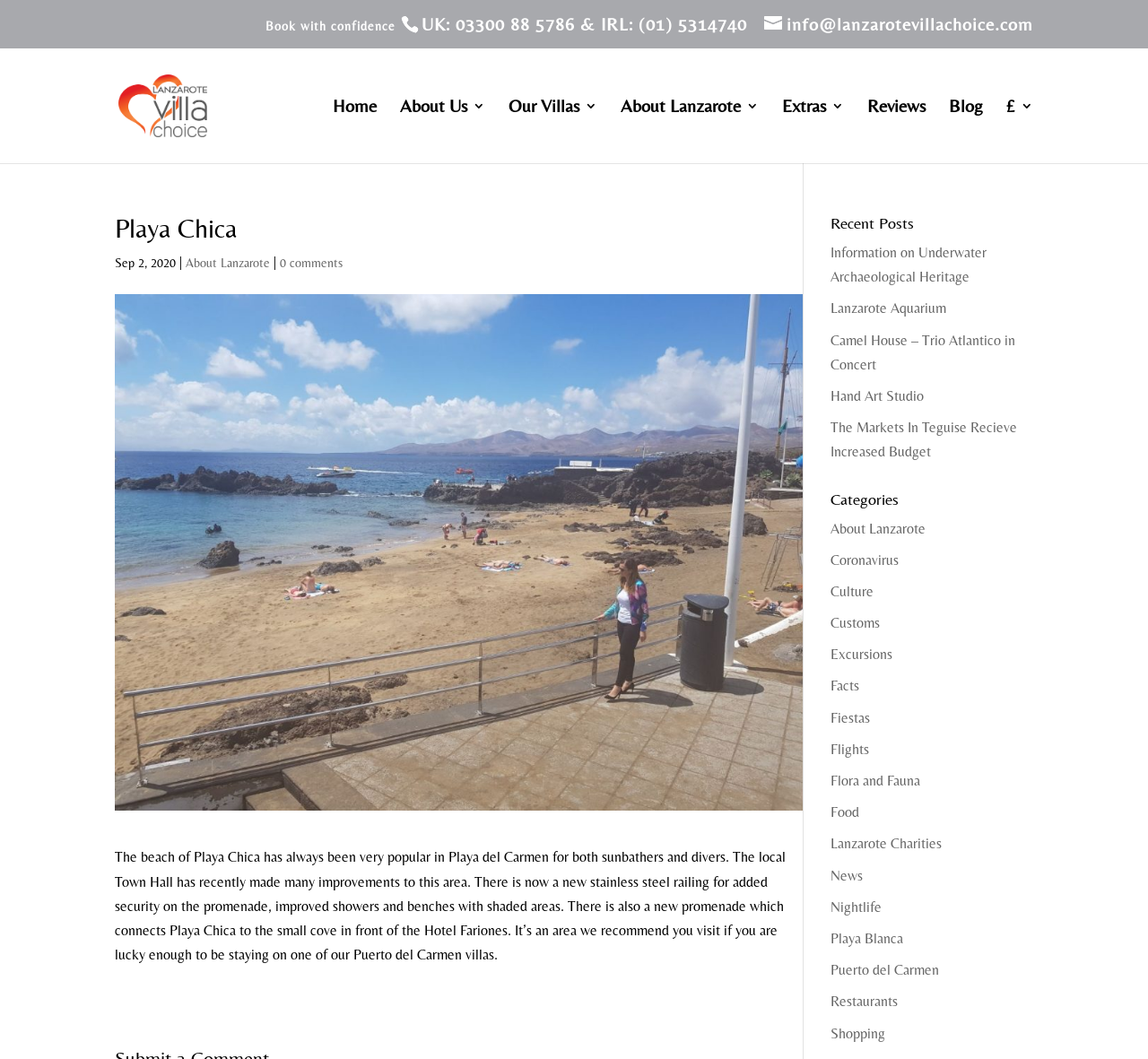Identify the bounding box coordinates of the clickable region necessary to fulfill the following instruction: "Explore the 'Puerto del Carmen' category". The bounding box coordinates should be four float numbers between 0 and 1, i.e., [left, top, right, bottom].

[0.723, 0.908, 0.818, 0.924]